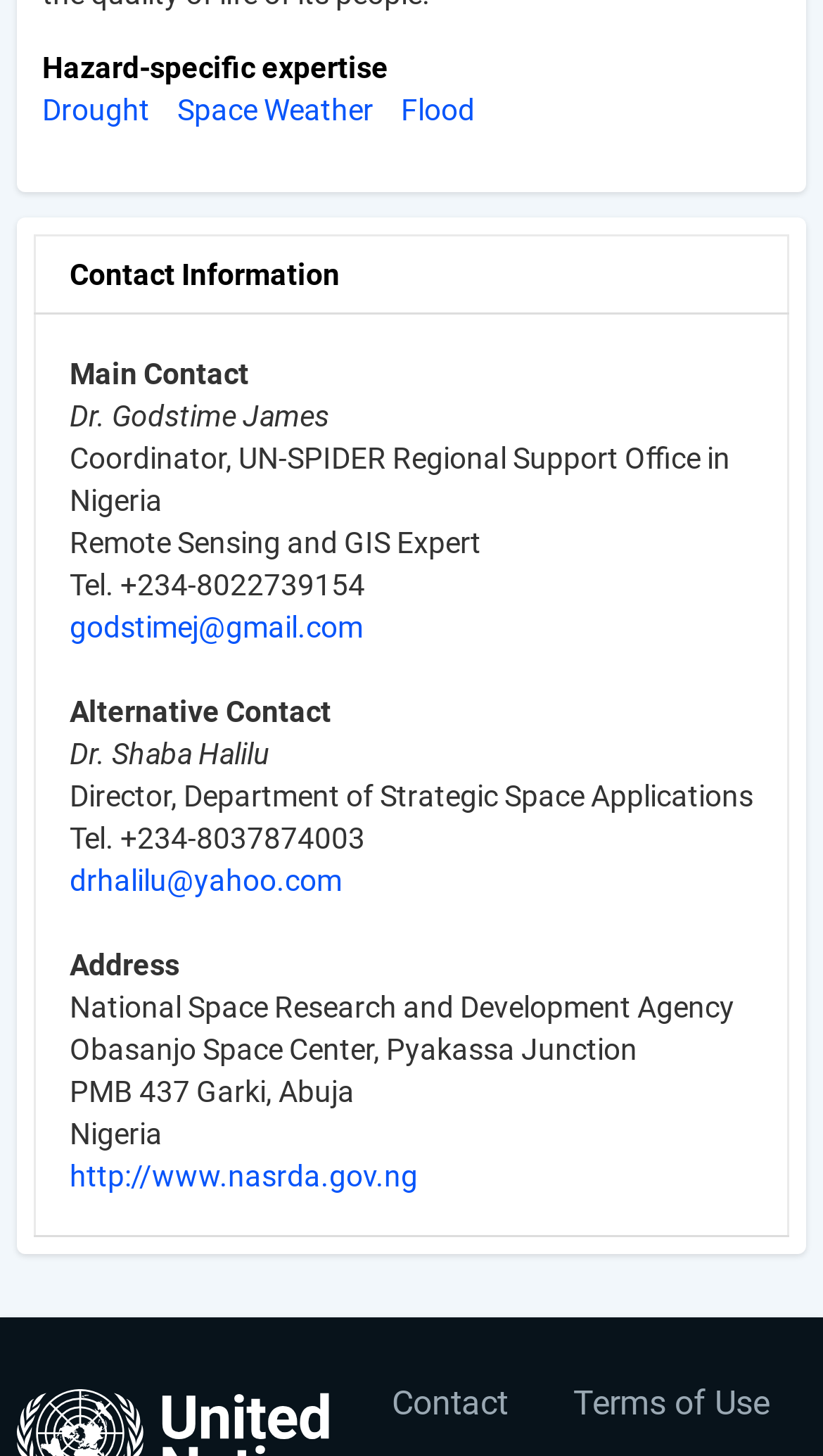Answer the following query concisely with a single word or phrase:
What is the URL of the National Space Research and Development Agency's website?

http://www.nasrda.gov.ng